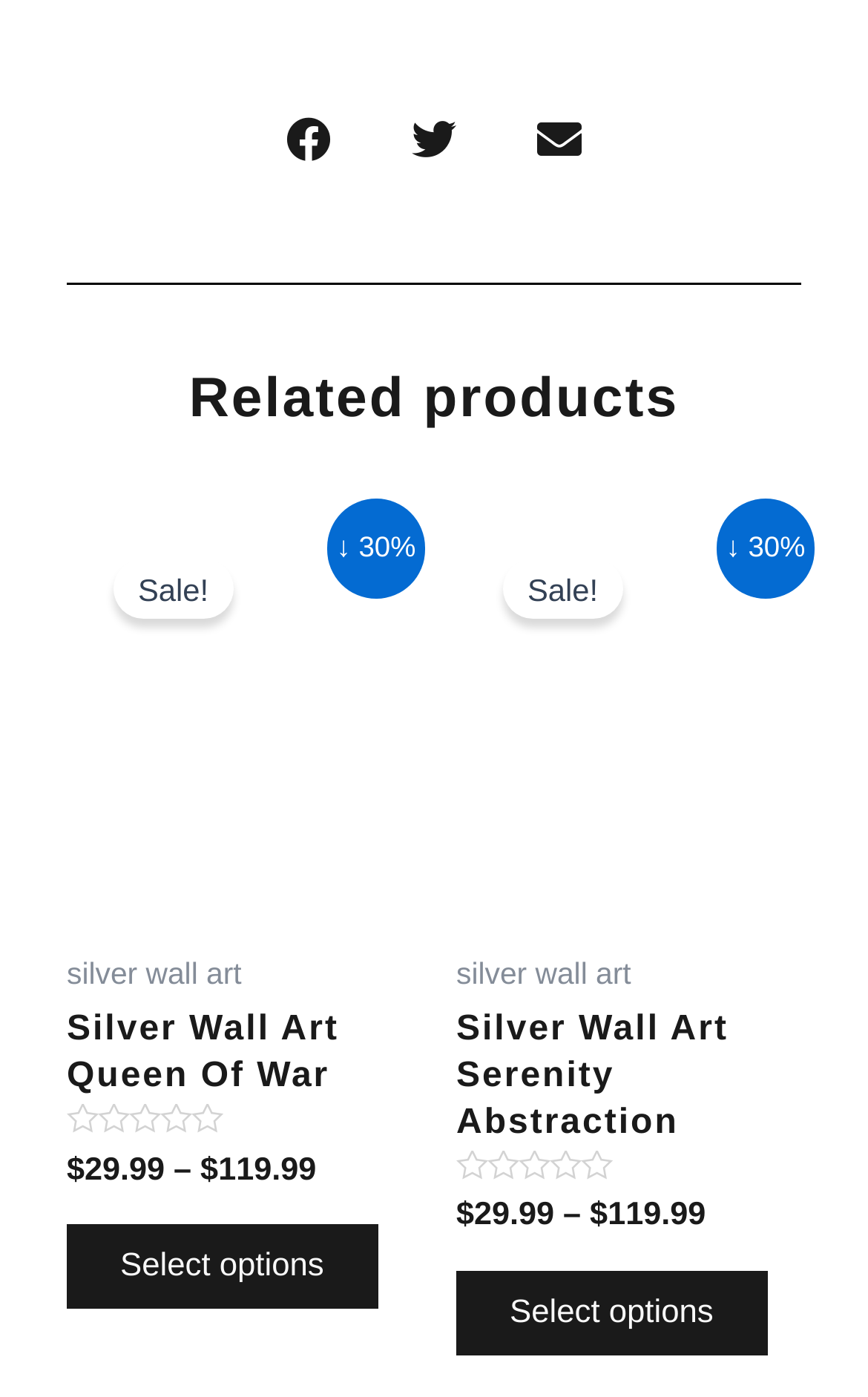Given the element description parent_node: ↓ 30%, identify the bounding box coordinates for the UI element on the webpage screenshot. The format should be (top-left x, top-left y, bottom-right x, bottom-right y), with values between 0 and 1.

[0.526, 0.367, 0.923, 0.663]